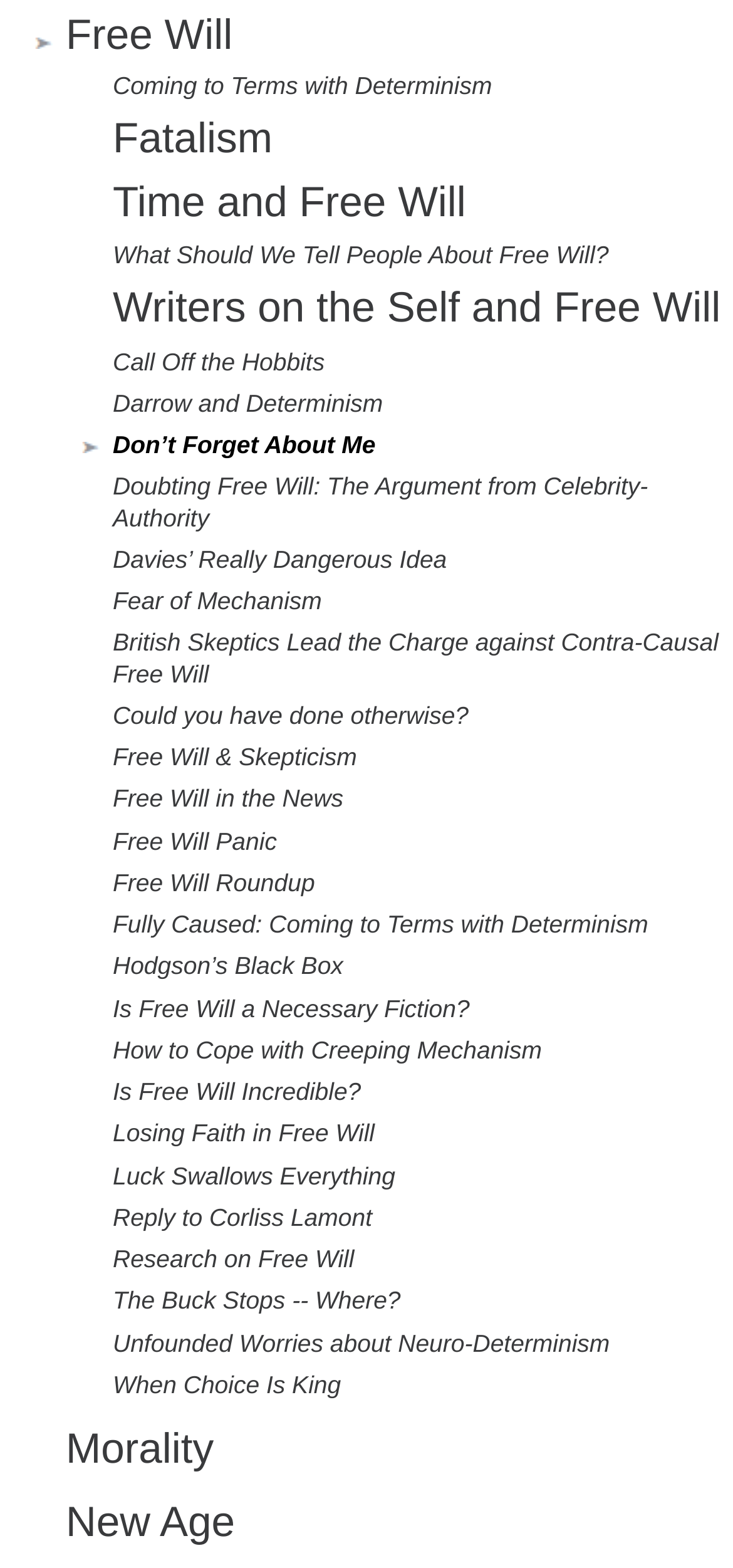How many links are there on the webpage?
Look at the screenshot and respond with one word or a short phrase.

30